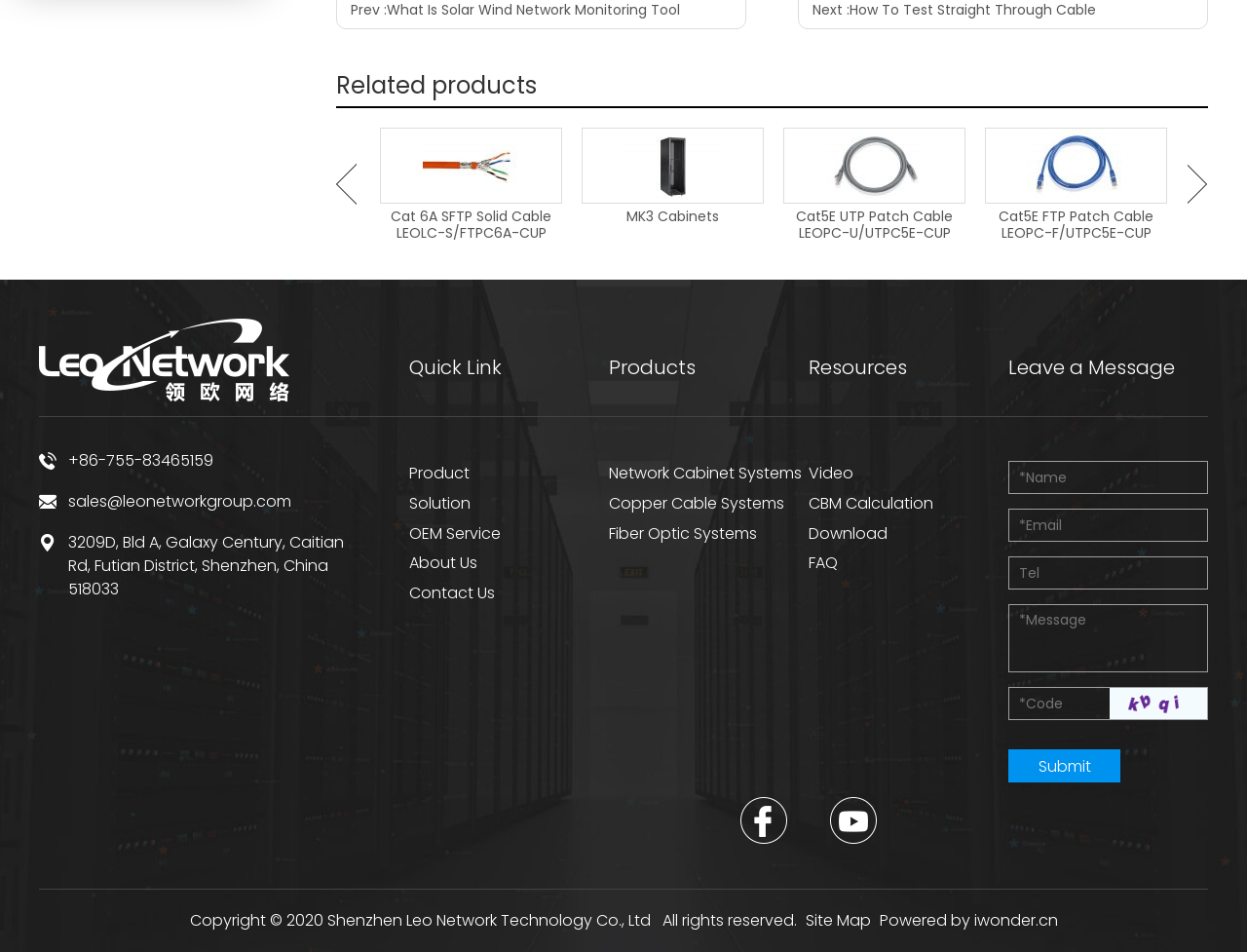Identify the bounding box of the UI element described as follows: "Castor". Provide the coordinates as four float numbers in the range of 0 to 1 [left, top, right, bottom].

[0.628, 0.134, 0.774, 0.236]